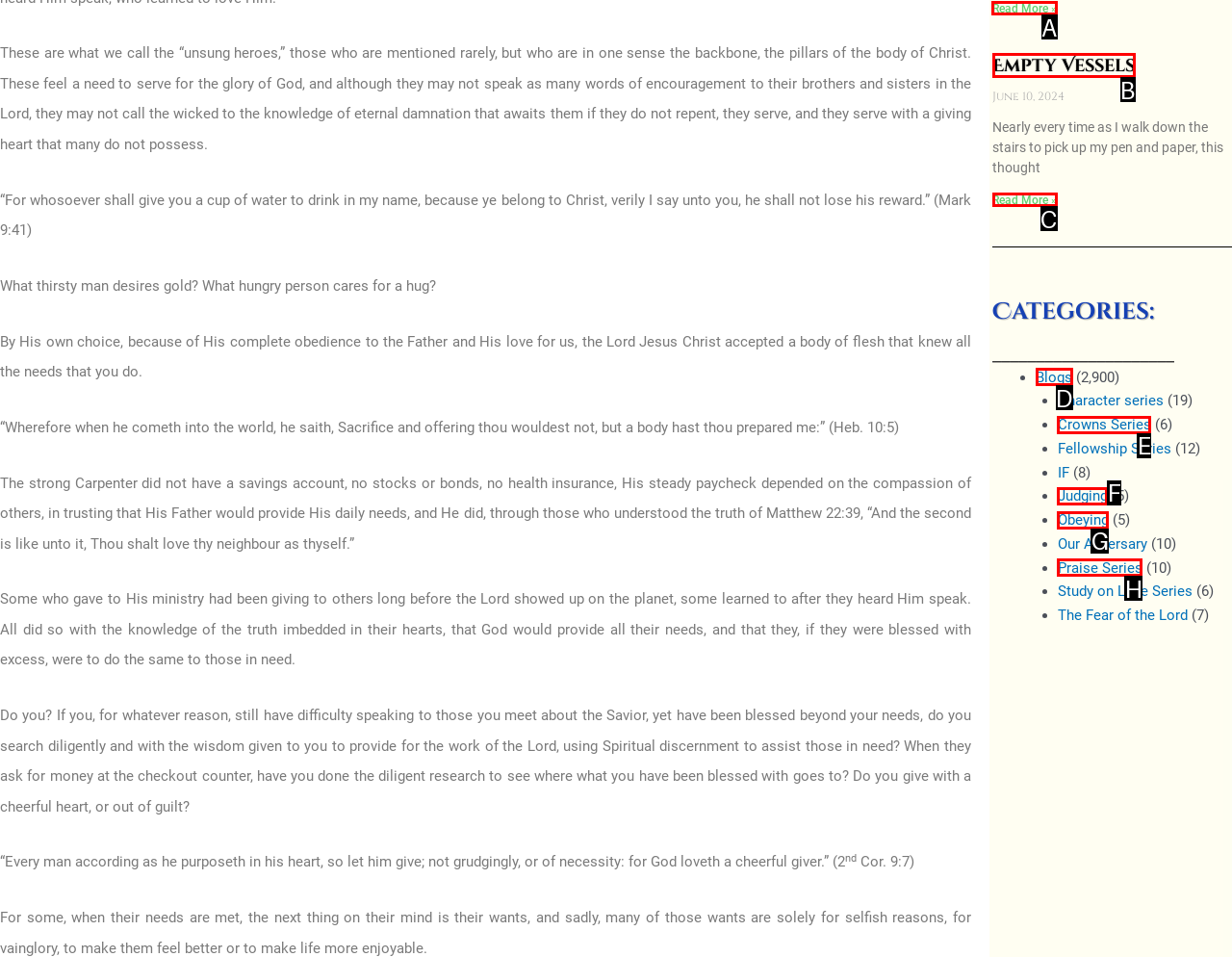Determine which HTML element should be clicked to carry out the following task: Read more about Grace Alone Respond with the letter of the appropriate option.

A